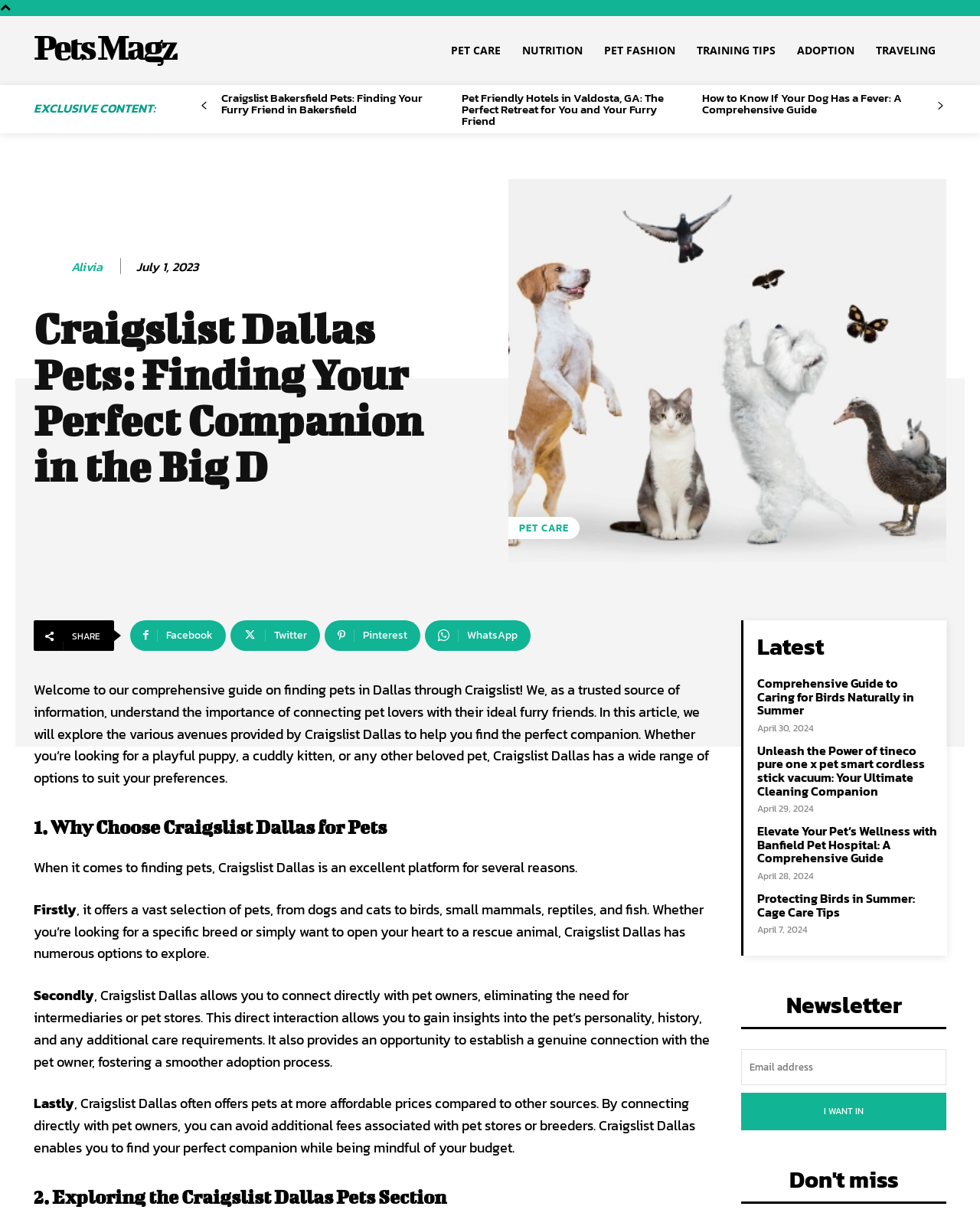Describe all the key features and sections of the webpage thoroughly.

This webpage is about Craigslist Dallas Pets, a platform that helps users find their perfect pet companions. At the top, there are several links to related topics, including "PET CARE", "NUTRITION", "PET FASHION", "TRAINING TIPS", "ADOPTION", and "TRAVELING". Below these links, there is a heading "EXCLUSIVE CONTENT:" followed by three articles with links, each discussing a different topic related to pets.

On the left side of the page, there is a section with a heading "Craigslist Dallas Pets: Finding Your Perfect Companion in the Big D". This section has a brief introduction to the importance of finding the right pet and how Craigslist Dallas can help. Below the introduction, there are several paragraphs of text discussing the benefits of using Craigslist Dallas to find pets, including the wide range of options, direct interaction with pet owners, and affordable prices.

Further down the page, there are several headings and links to articles, including "1. Why Choose Craigslist Dallas for Pets", "2. Exploring the Craigslist Dallas Pets Section", and "Latest". These articles appear to provide more in-depth information about using Craigslist Dallas to find pets.

On the right side of the page, there is a section with a heading "Newsletter" where users can enter their email address to receive updates. Below this section, there is a button "I WANT IN" to subscribe to the newsletter.

Throughout the page, there are several social media links, including Facebook, Twitter, Pinterest, and WhatsApp, allowing users to share the content with others. There are also several images and icons, including a picture of a person named Alivia, but no other images of pets.